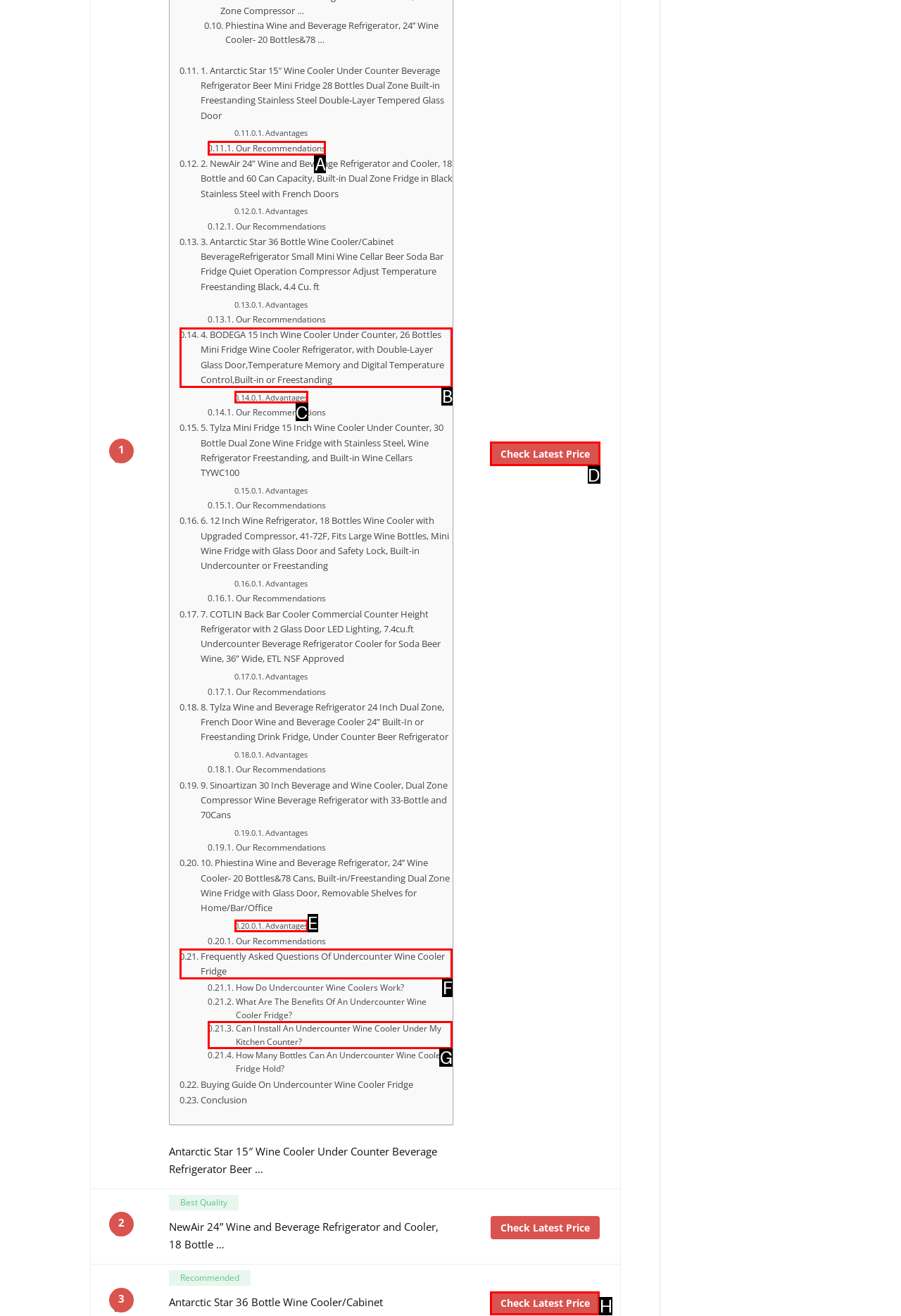Identify which HTML element to click to fulfill the following task: Click on the link to check the latest price of Antarctic Star 15″ Wine Cooler Under Counter Beverage Refrigerator Beer Mini Fridge 28 Bottles Dual Zone Built-in Freestanding Stainless Steel Double-Layer Tempered Glass Door. Provide your response using the letter of the correct choice.

D